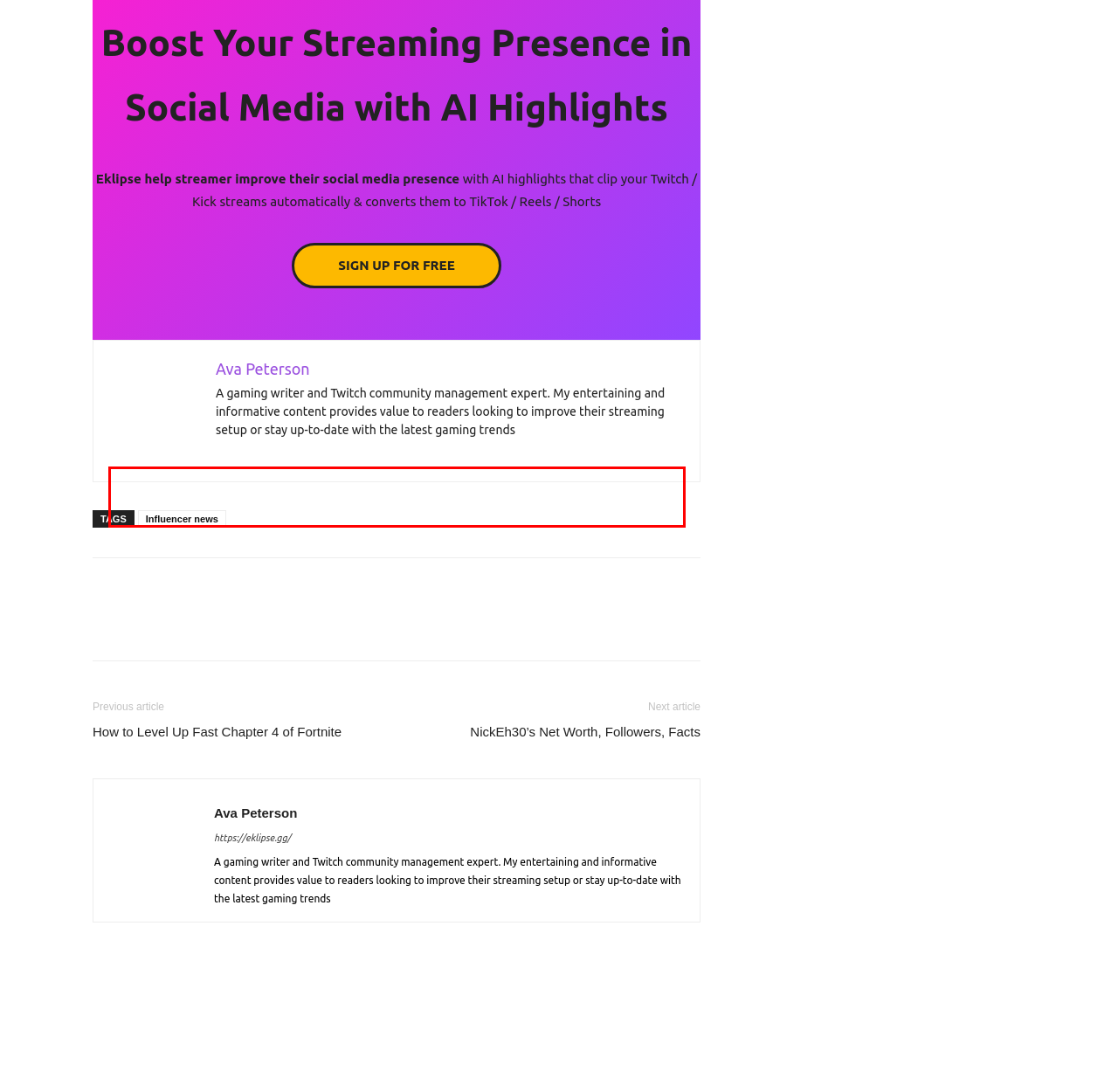Given a screenshot of a webpage containing a red bounding box, perform OCR on the text within this red bounding box and provide the text content.

A gaming writer and Twitch community management expert. My entertaining and informative content provides value to readers looking to improve their streaming setup or stay up-to-date with the latest gaming trends